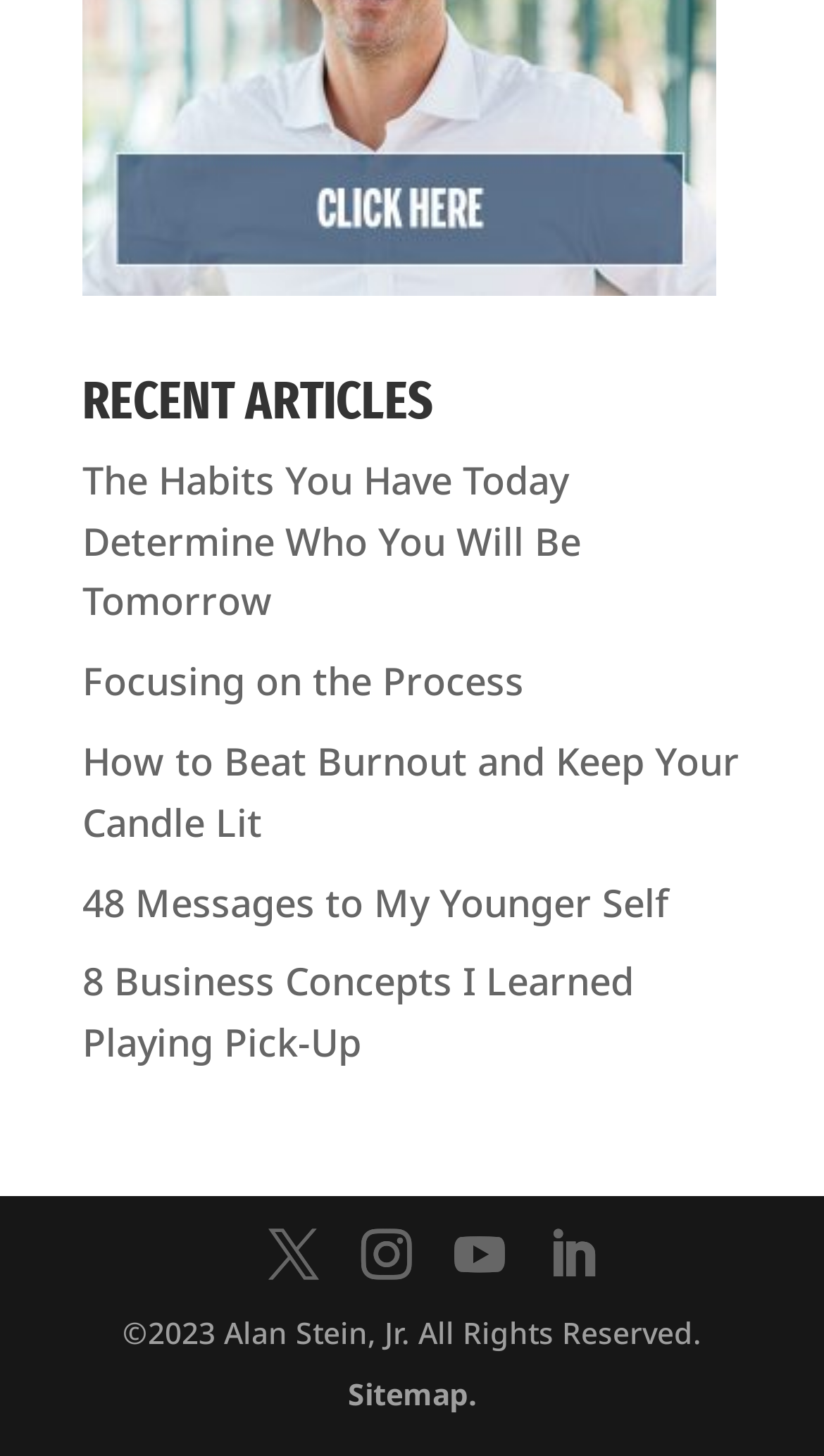Please determine the bounding box coordinates of the section I need to click to accomplish this instruction: "view recent articles".

[0.1, 0.258, 0.9, 0.309]